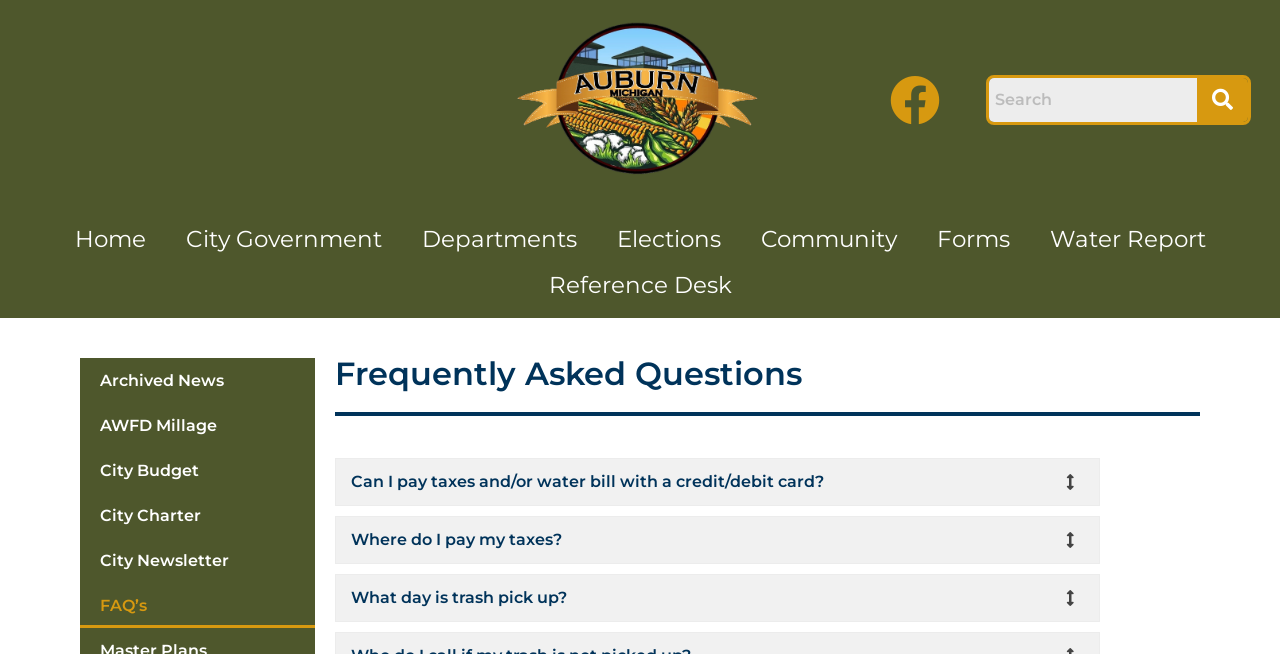Give a concise answer of one word or phrase to the question: 
What is the third FAQ question?

What day is trash pick up?